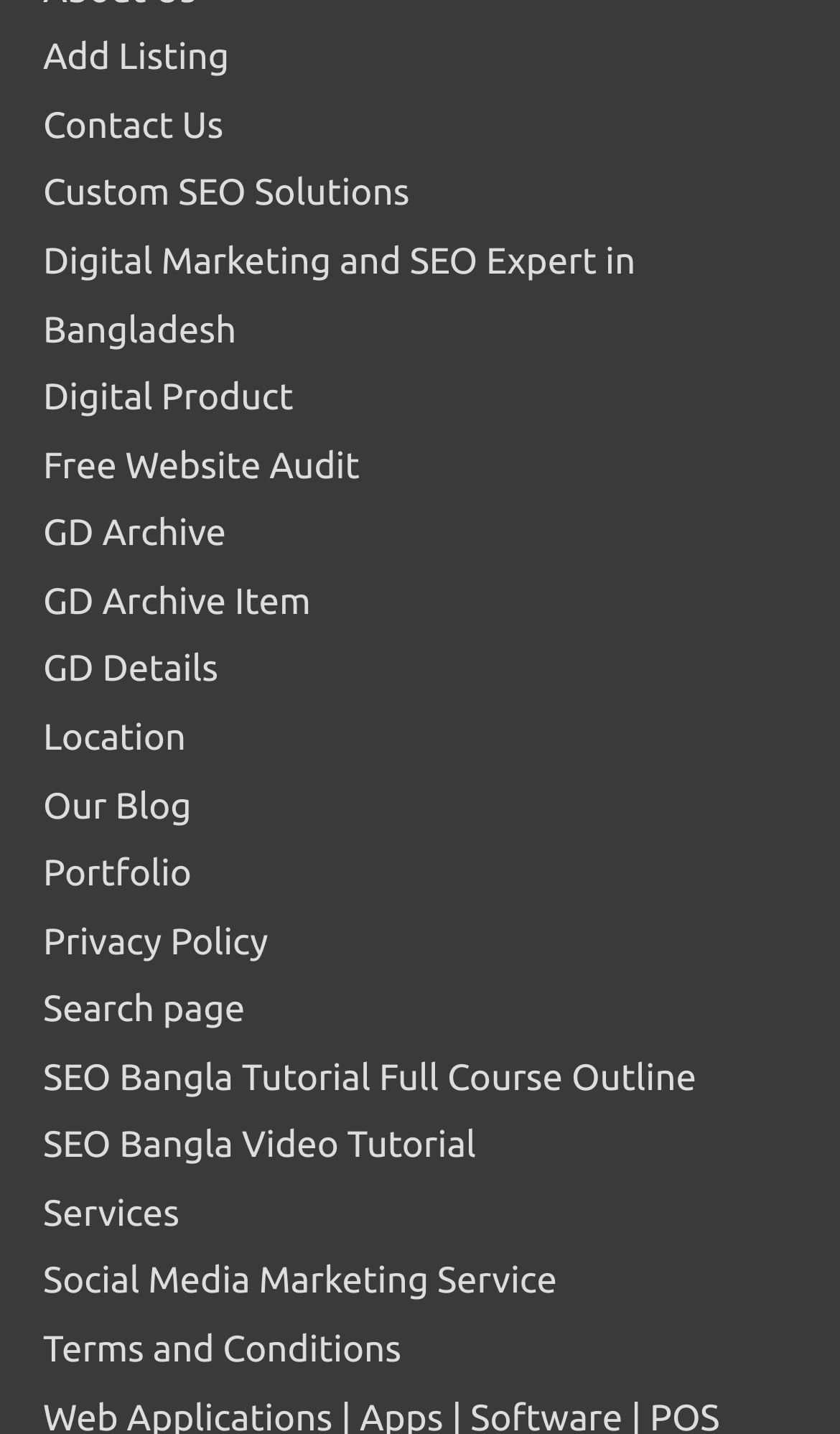Identify the bounding box coordinates for the UI element described as: "Social Media Marketing Service". The coordinates should be provided as four floats between 0 and 1: [left, top, right, bottom].

[0.051, 0.88, 0.663, 0.908]